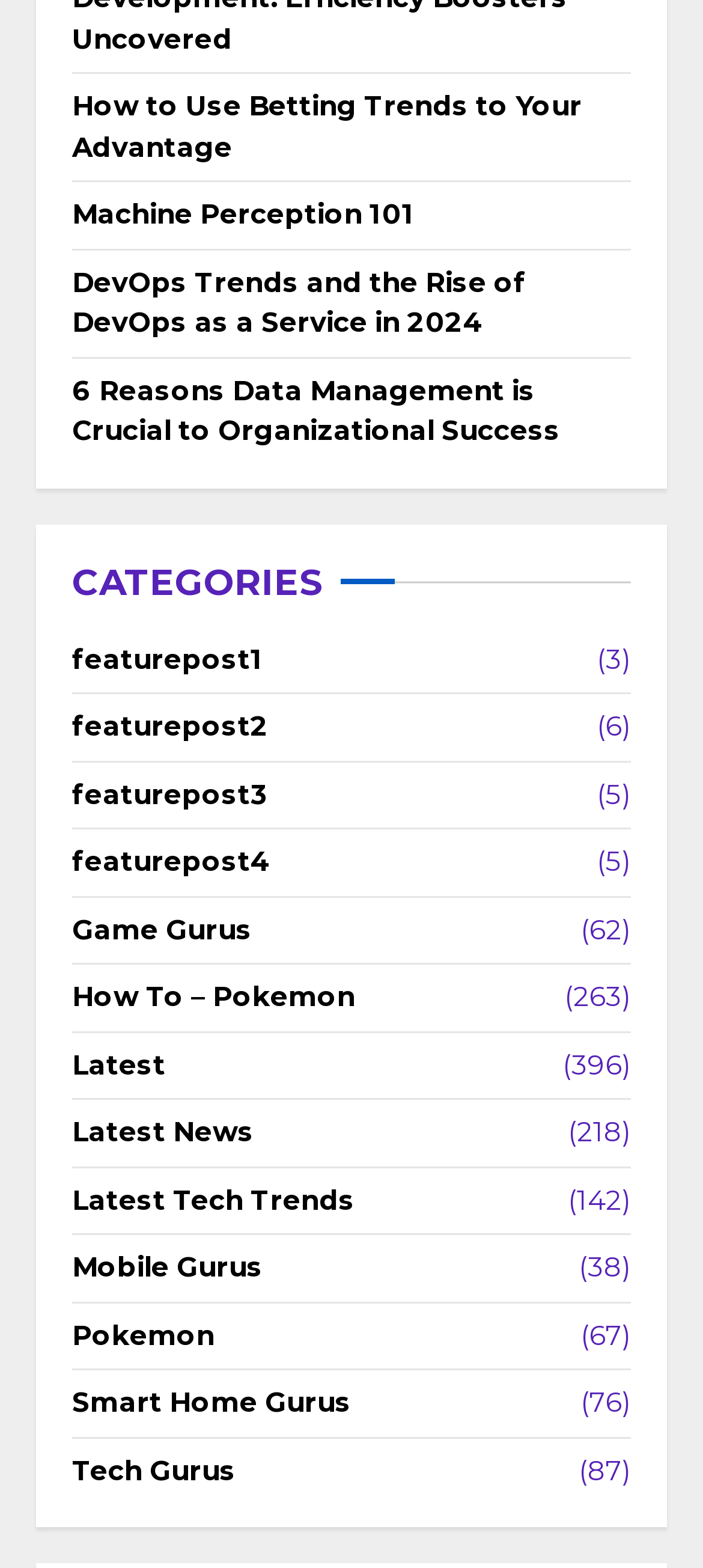Using the provided element description: "Smart Home Gurus", identify the bounding box coordinates. The coordinates should be four floats between 0 and 1 in the order [left, top, right, bottom].

[0.103, 0.882, 0.5, 0.908]